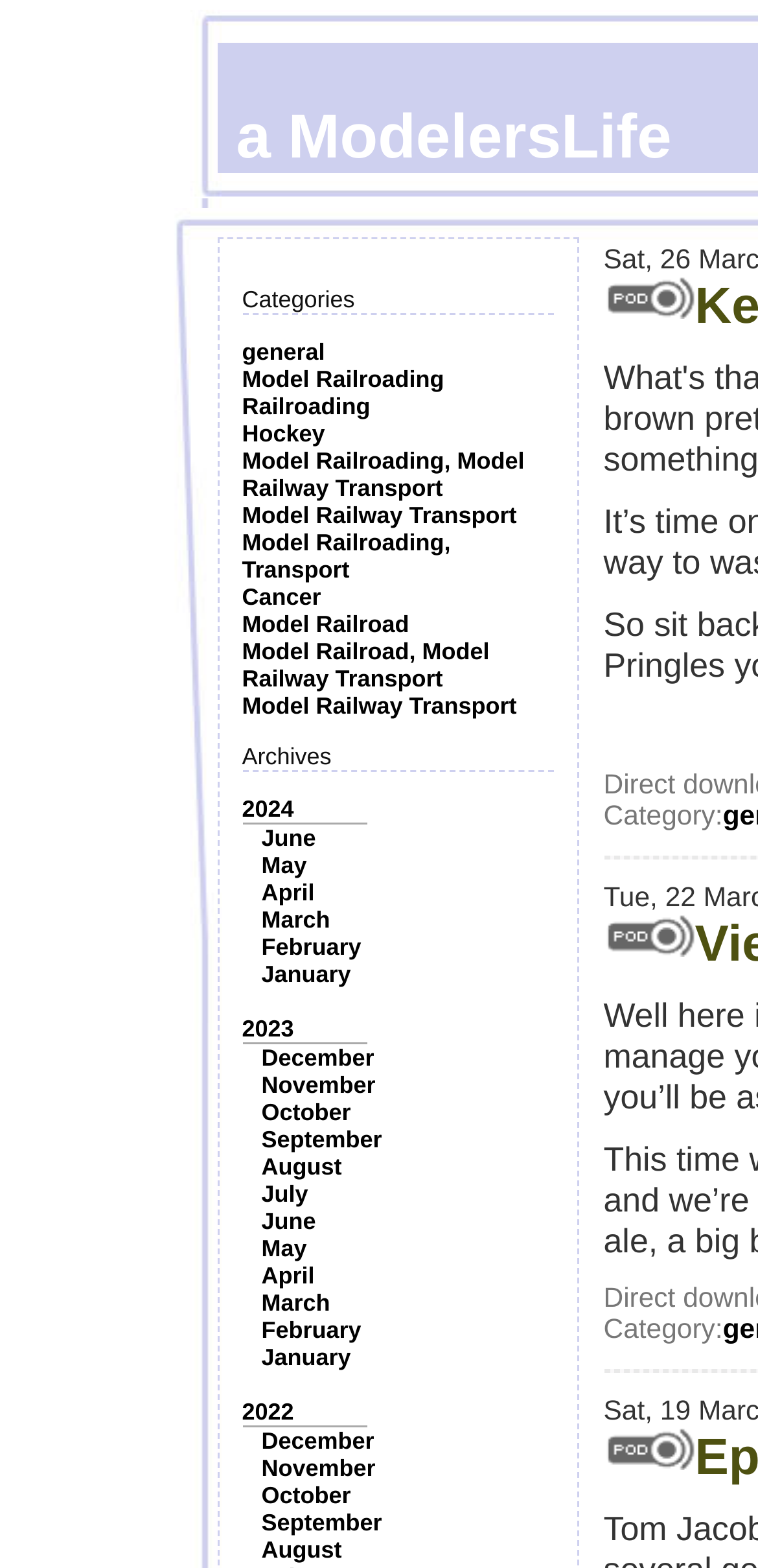Please look at the image and answer the question with a detailed explanation: What is the first category listed?

The first category listed is 'general' which is a link element located at the top of the webpage, indicated by its bounding box coordinates [0.319, 0.216, 0.429, 0.233].